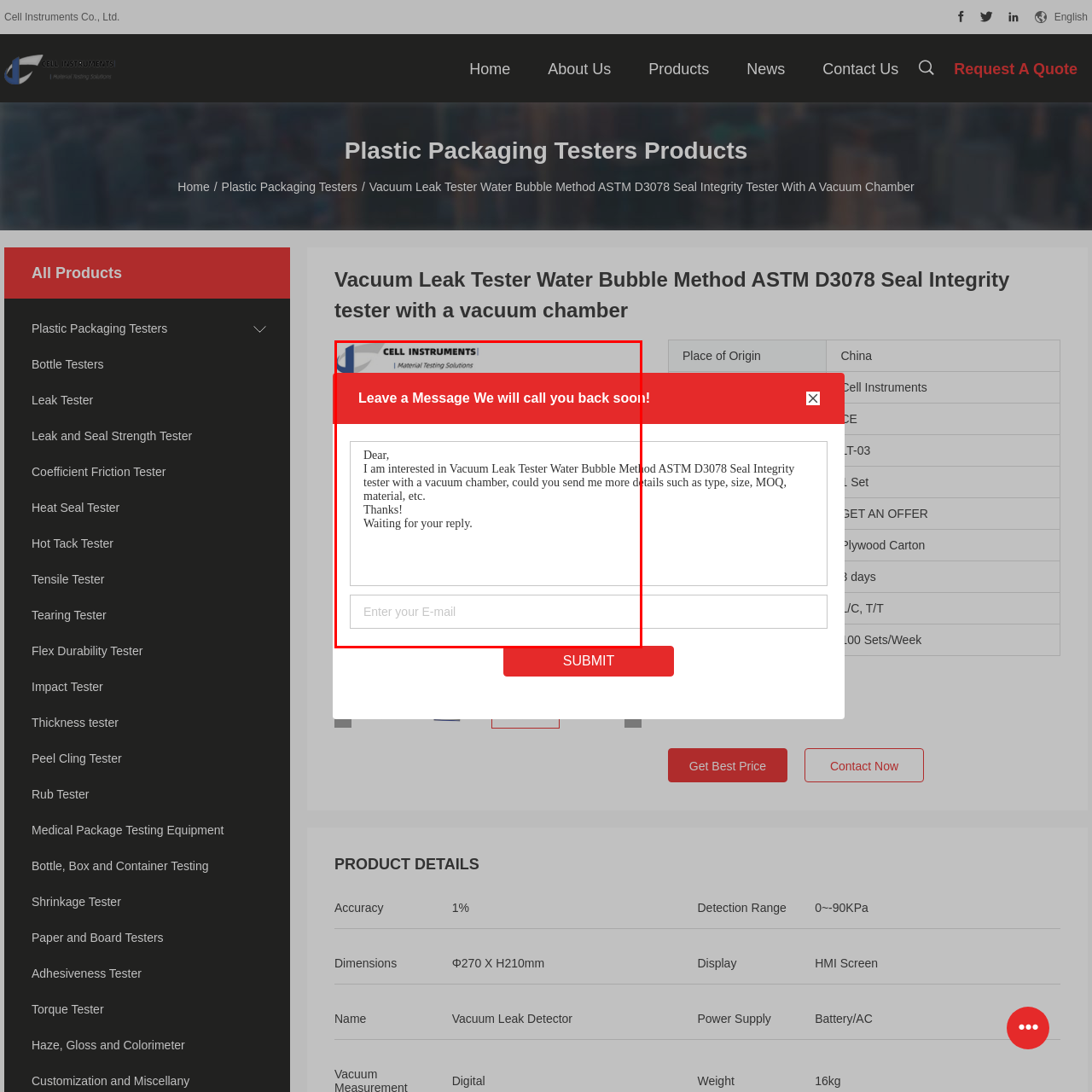Analyze the picture within the red frame, What is required to facilitate further communication? 
Provide a one-word or one-phrase response.

Email address